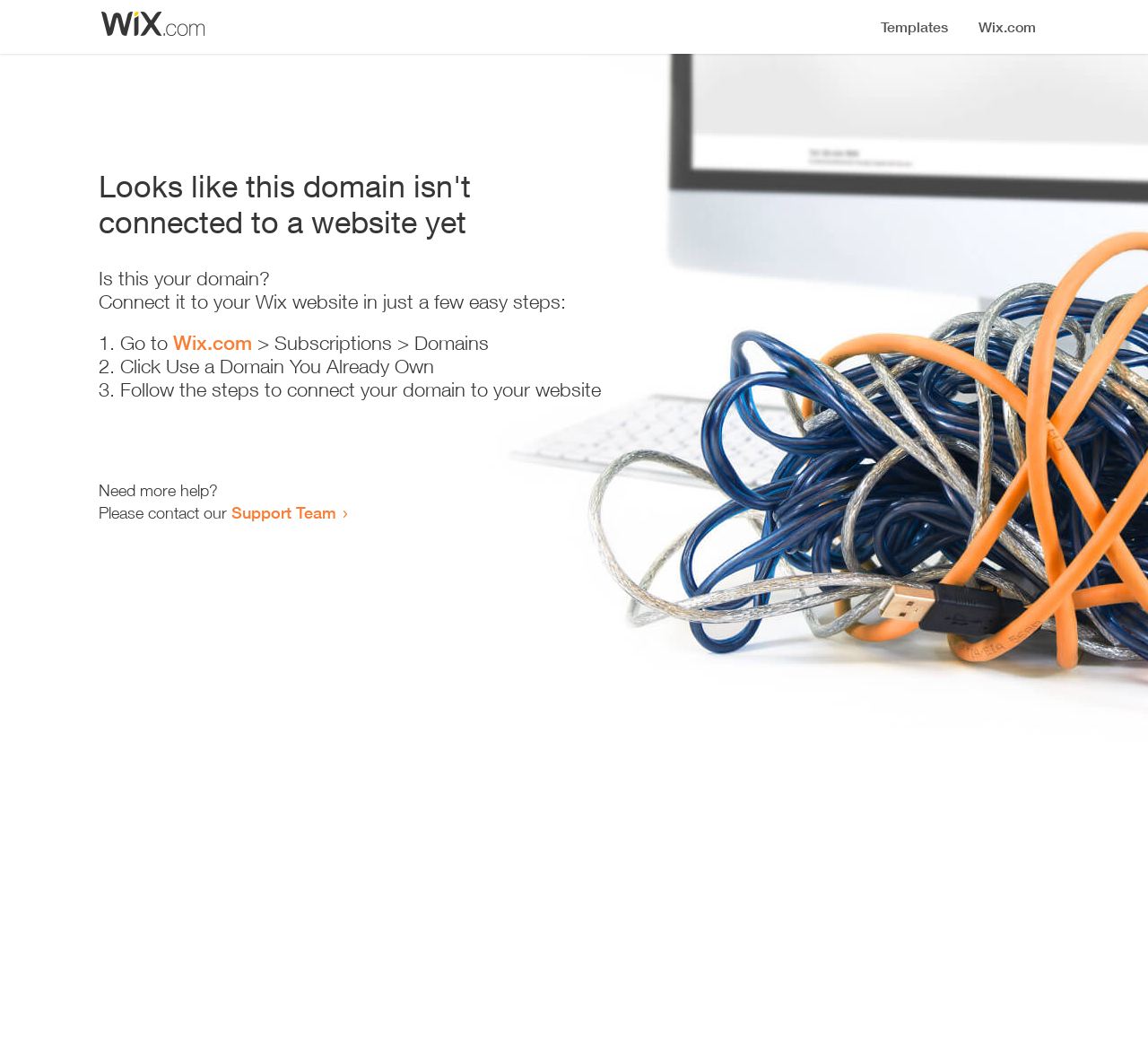Find the bounding box of the UI element described as: "Support Team". The bounding box coordinates should be given as four float values between 0 and 1, i.e., [left, top, right, bottom].

[0.202, 0.479, 0.293, 0.498]